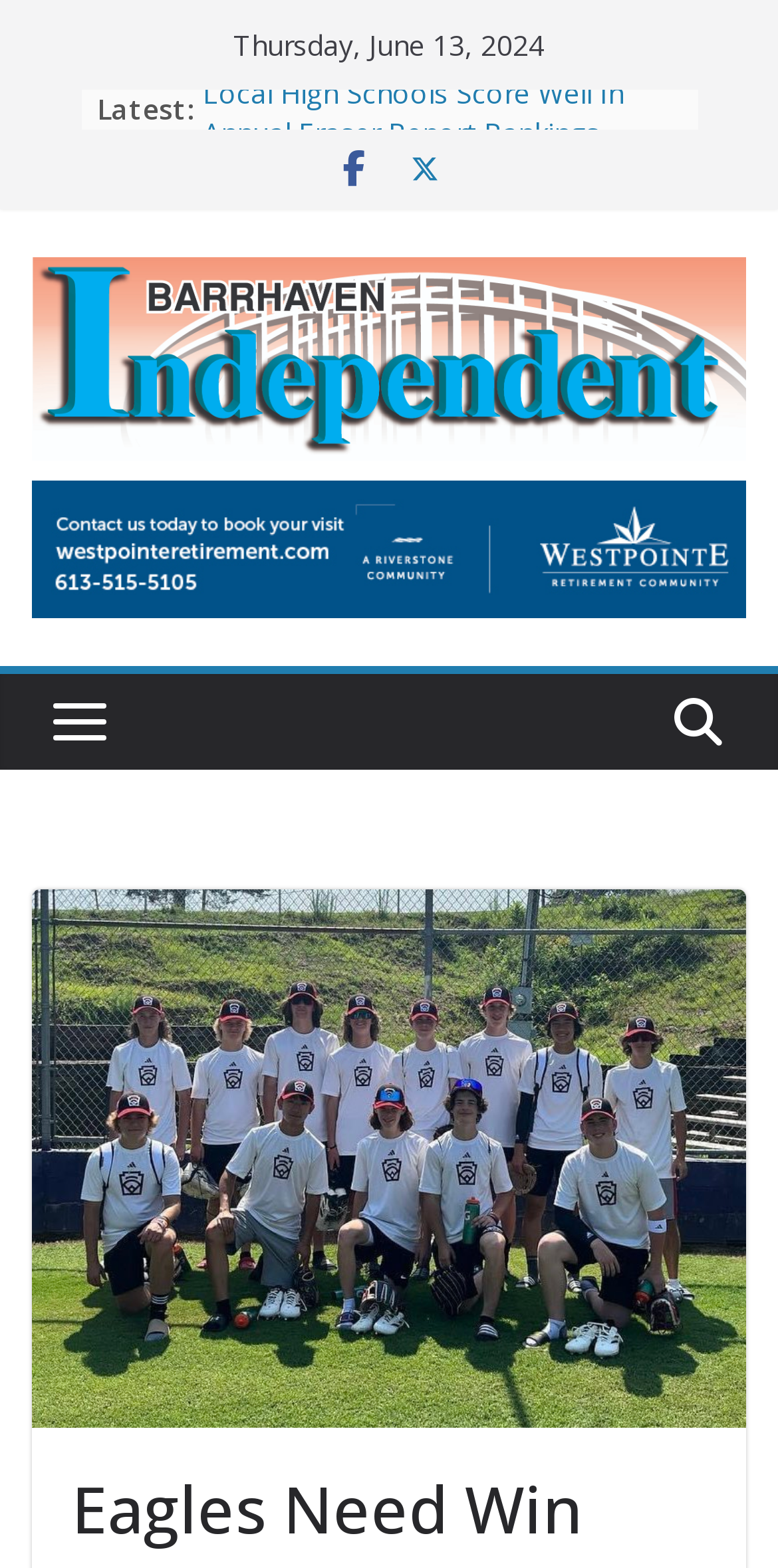Pinpoint the bounding box coordinates of the clickable area necessary to execute the following instruction: "View the image". The coordinates should be given as four float numbers between 0 and 1, namely [left, top, right, bottom].

[0.041, 0.43, 0.164, 0.491]